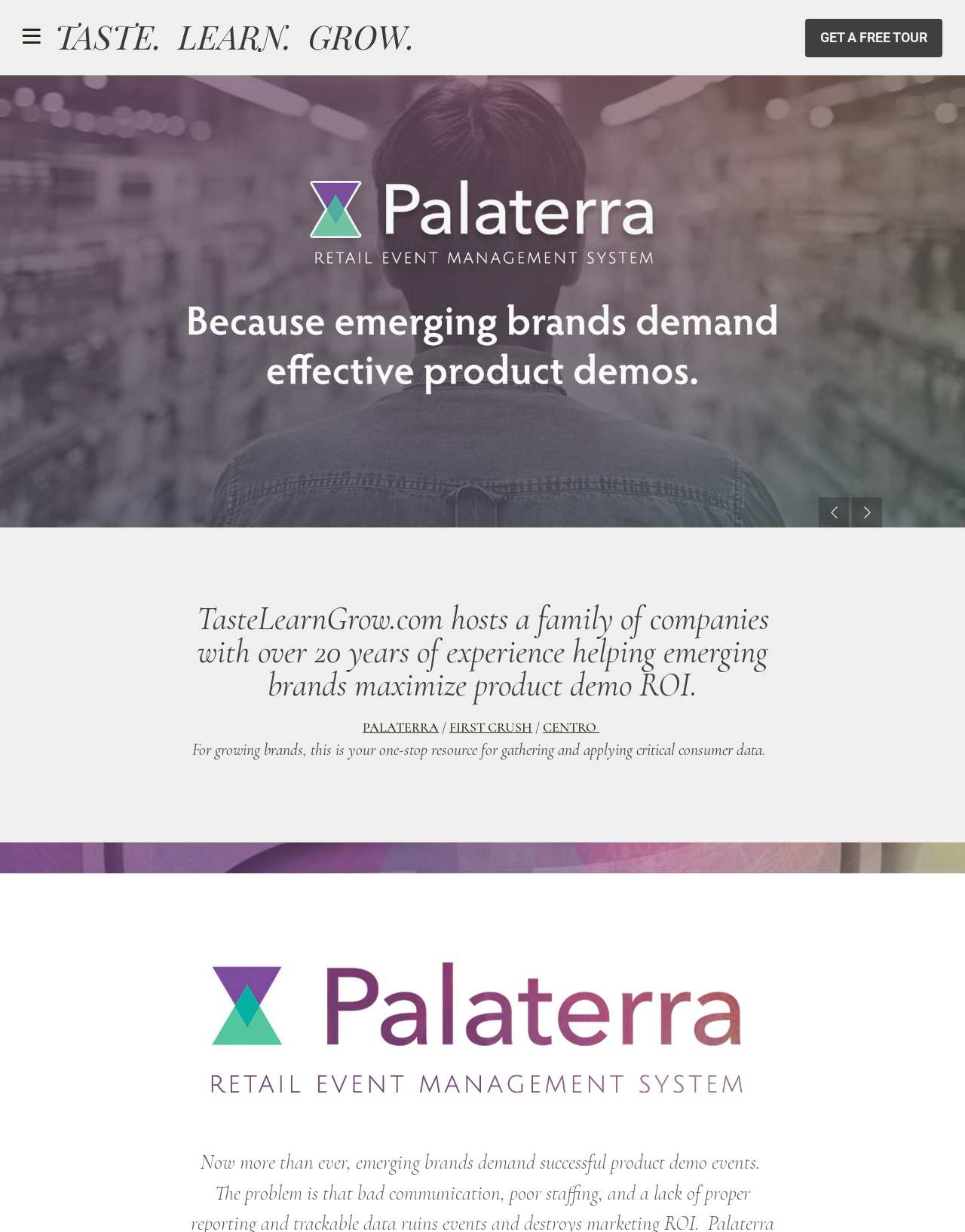What is the text above the links PALATERRA, FIRST CRUSH, and CENTRO?
Could you answer the question in a detailed manner, providing as much information as possible?

I looked at the links PALATERRA, FIRST CRUSH, and CENTRO and found that they are preceded by a heading that starts with 'TasteLearnGrow.com hosts a family of companies...', so I concluded that this is the text above the links.